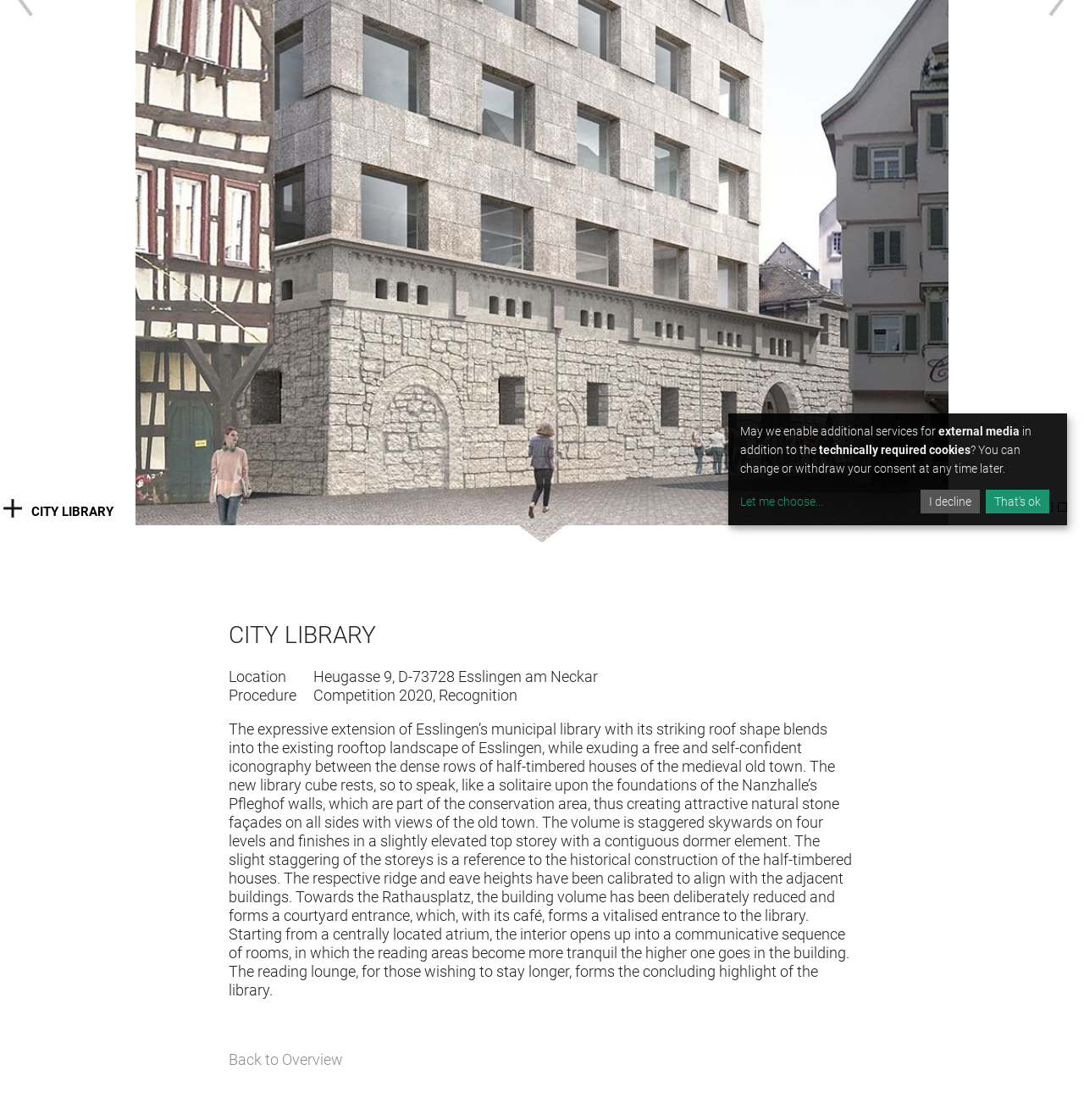Given the element description About Us, identify the bounding box coordinates for the UI element on the webpage screenshot. The format should be (top-left x, top-left y, bottom-right x, bottom-right y), with values between 0 and 1.

None